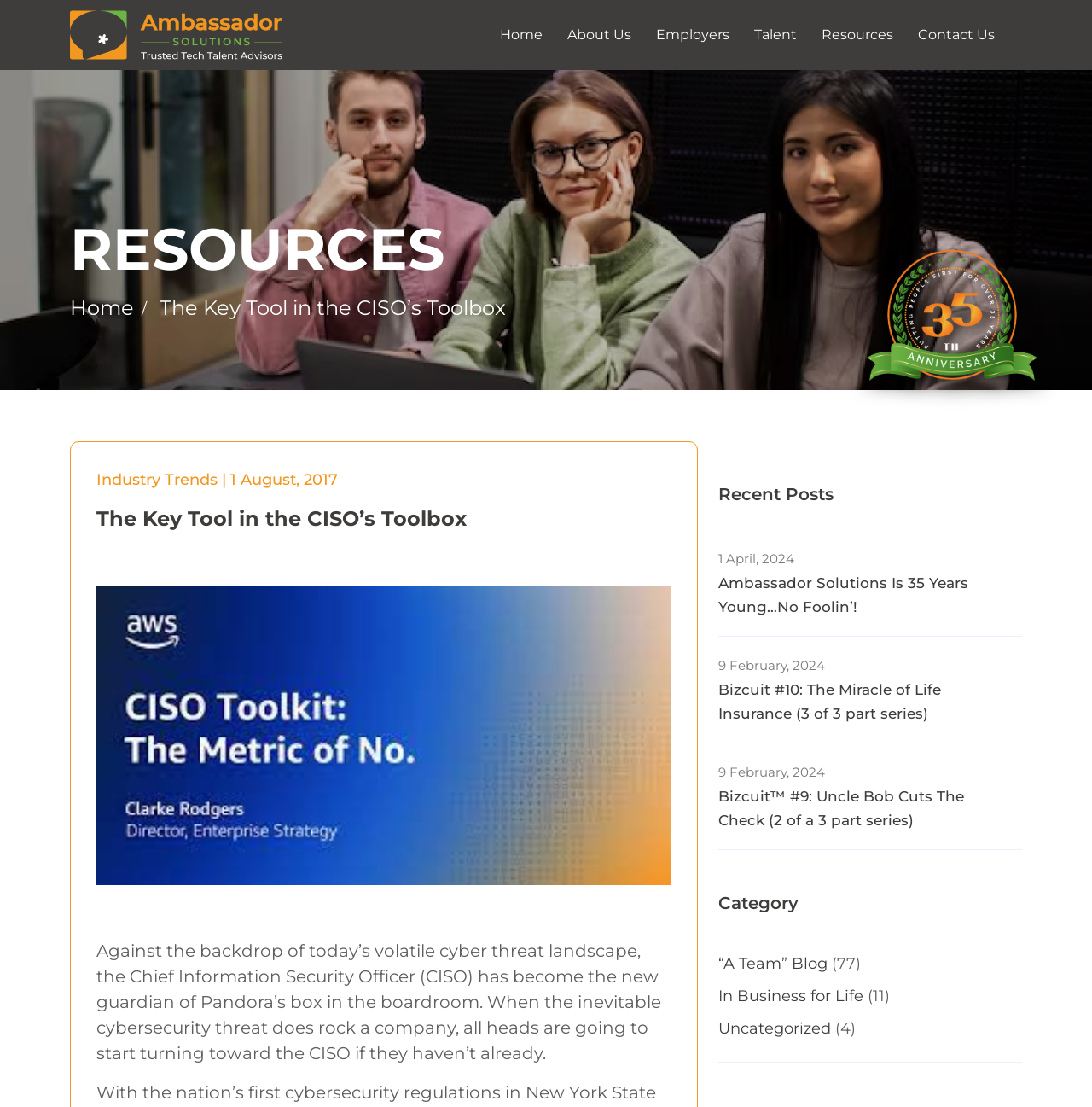Please provide a brief answer to the following inquiry using a single word or phrase:
What is the category of the blog post?

A Team